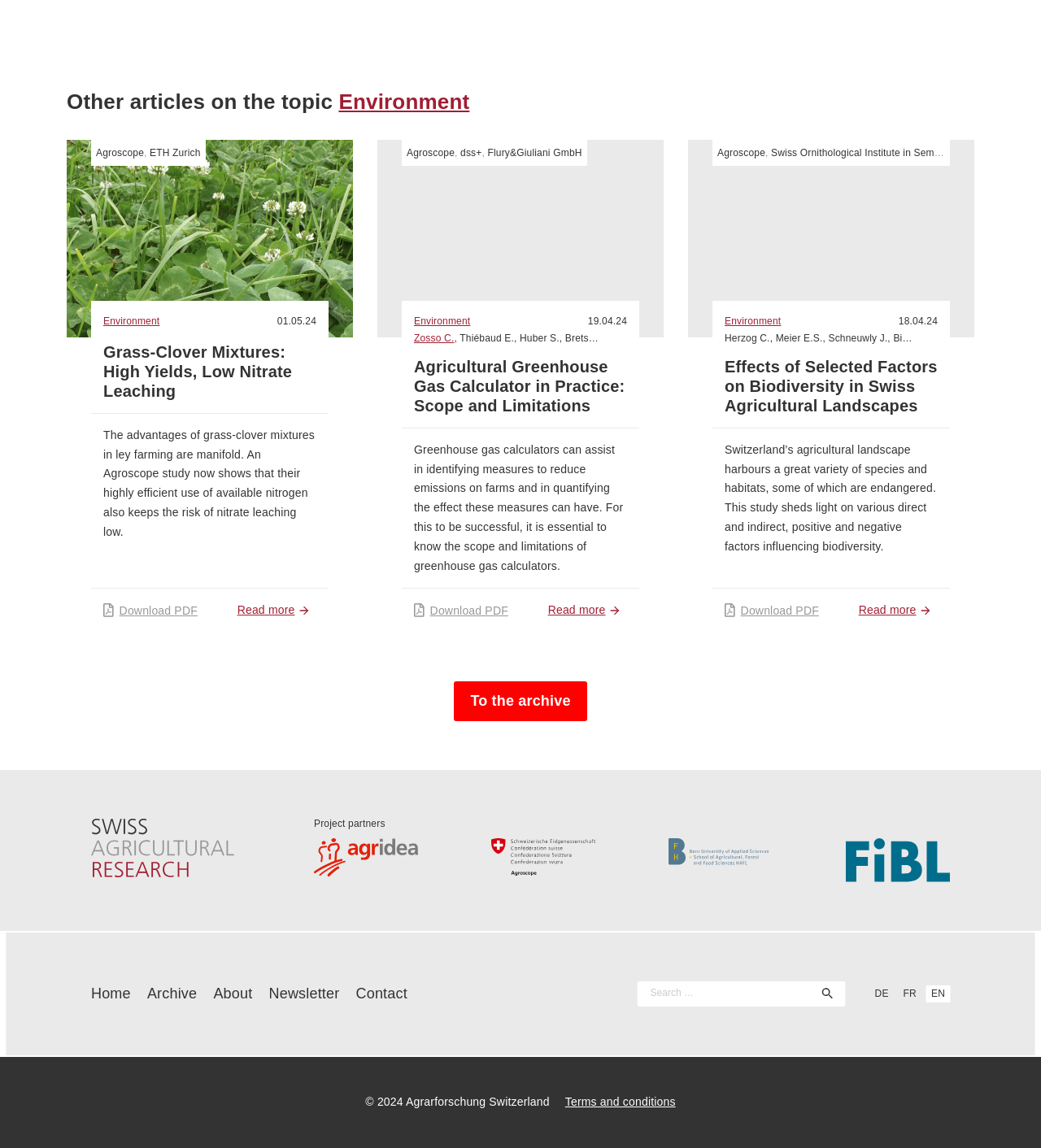Locate the bounding box coordinates of the clickable area needed to fulfill the instruction: "Download PDF of the article".

[0.099, 0.524, 0.19, 0.541]